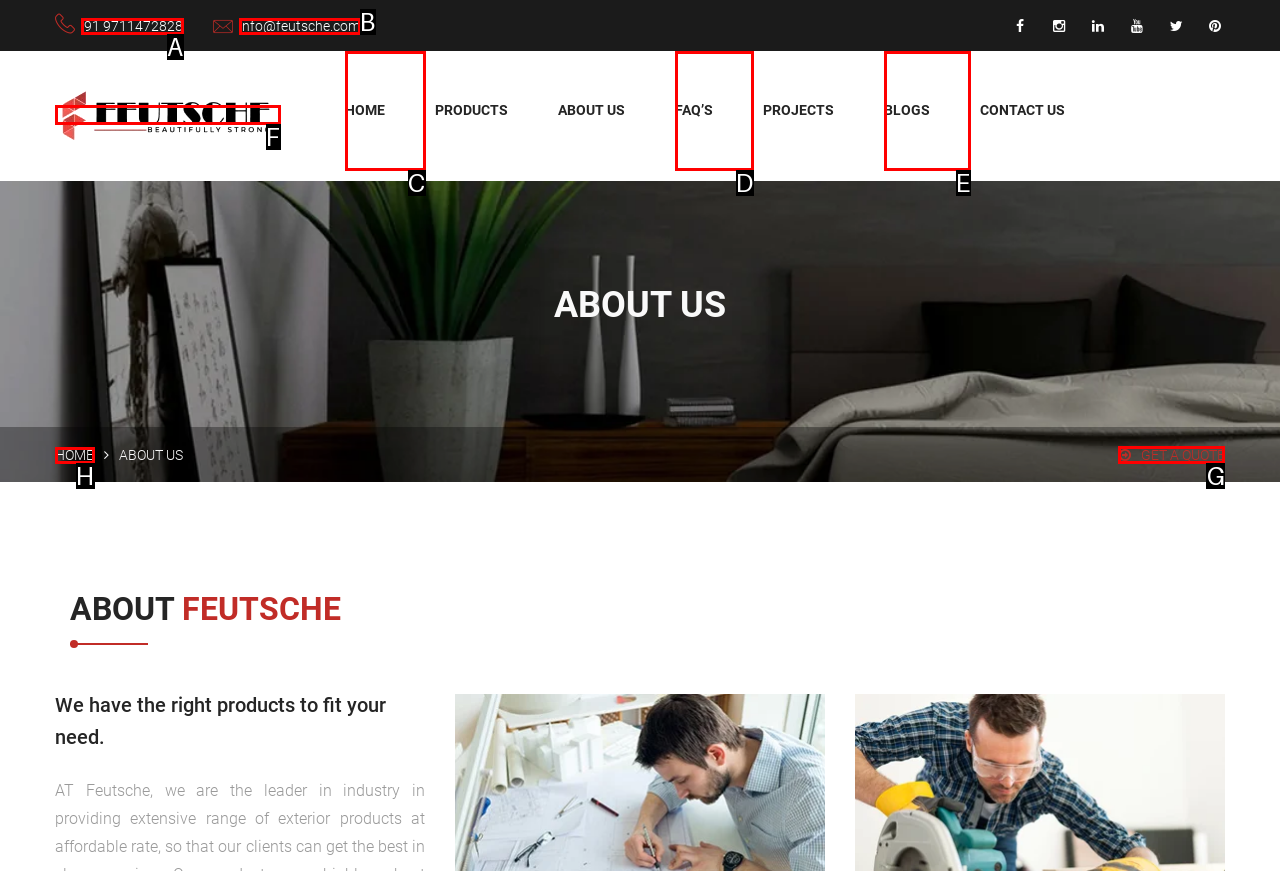Tell me the letter of the UI element to click in order to accomplish the following task: get a quote
Answer with the letter of the chosen option from the given choices directly.

G